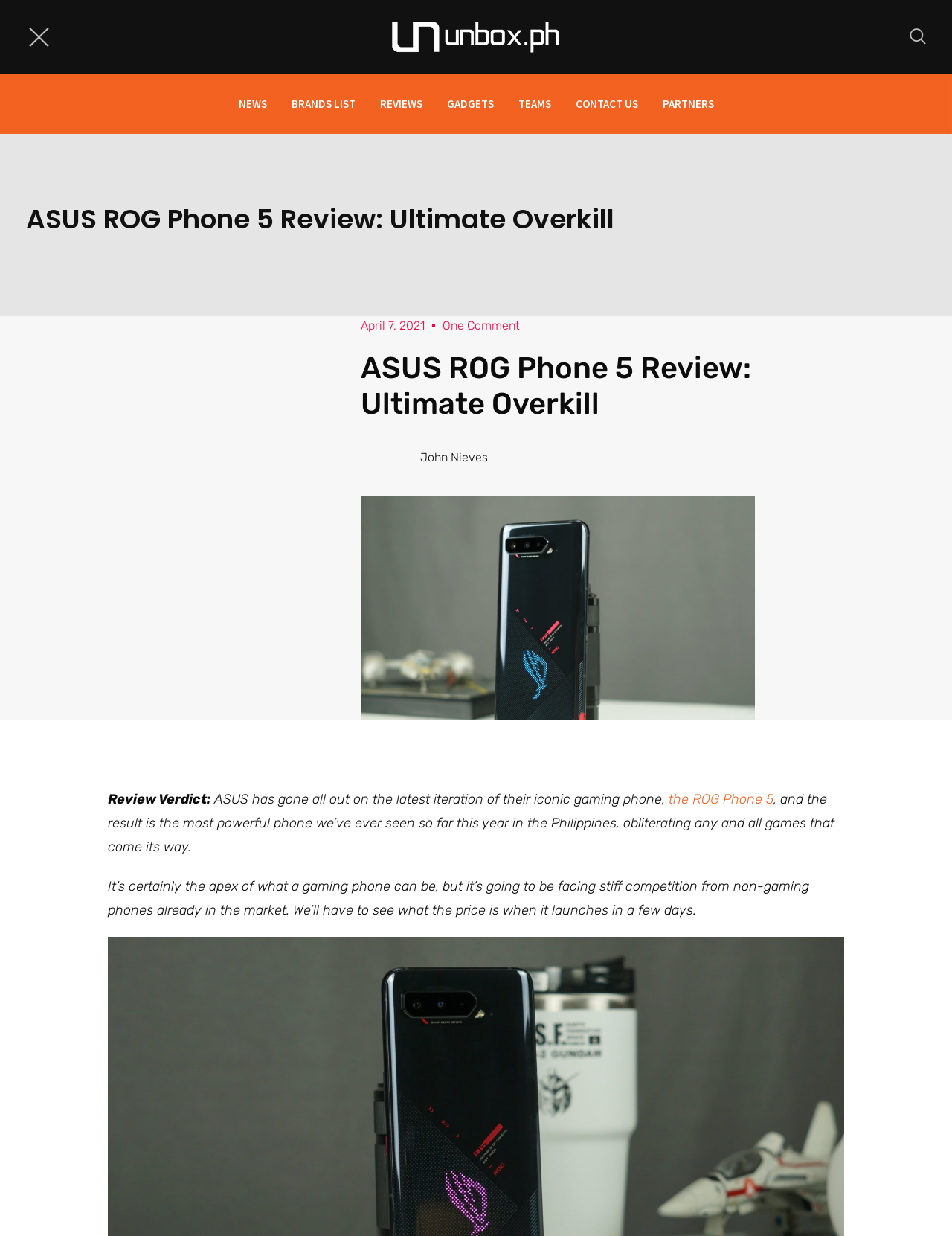Based on what you see in the screenshot, provide a thorough answer to this question: What is the name of the phone being reviewed?

The question asks for the name of the phone being reviewed. By looking at the webpage, we can see that the title of the review is 'ASUS ROG Phone 5 Review: Ultimate Overkill', which indicates that the phone being reviewed is the ASUS ROG Phone 5.